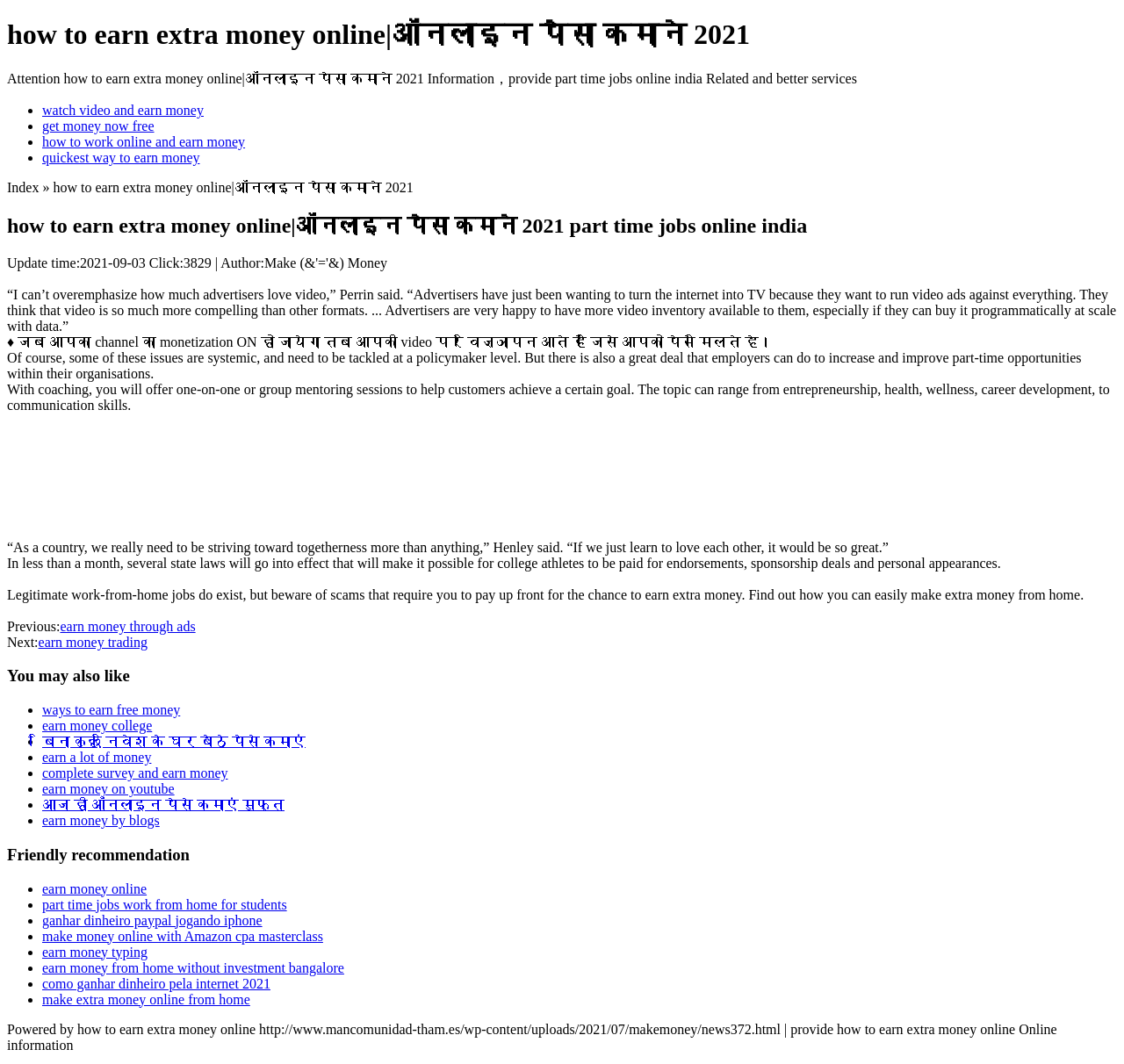Determine the bounding box coordinates for the region that must be clicked to execute the following instruction: "click how to work online and earn money".

[0.038, 0.126, 0.218, 0.14]